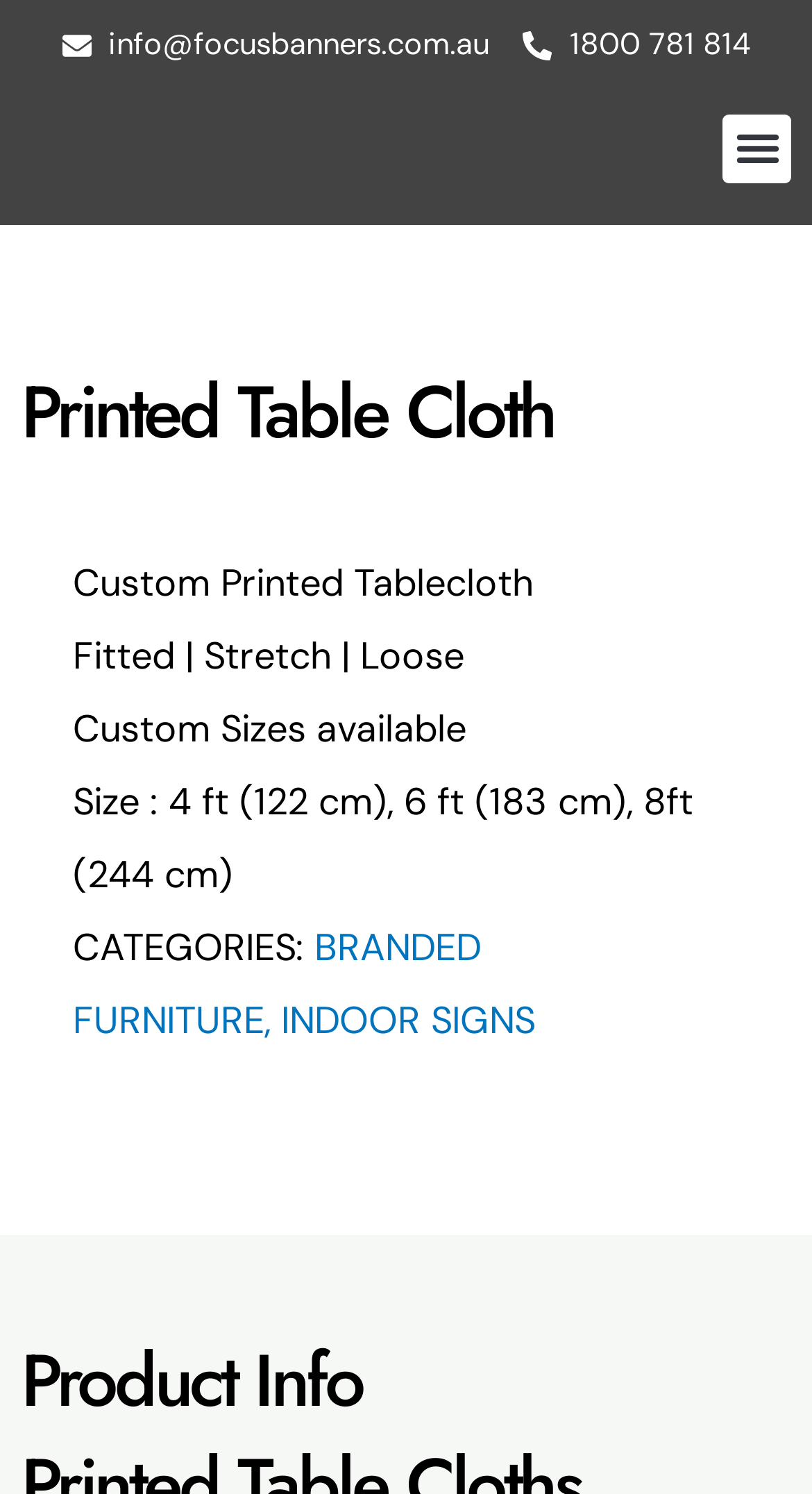Please provide a one-word or phrase answer to the question: 
What is the size of the 8ft table cloth?

244 cm